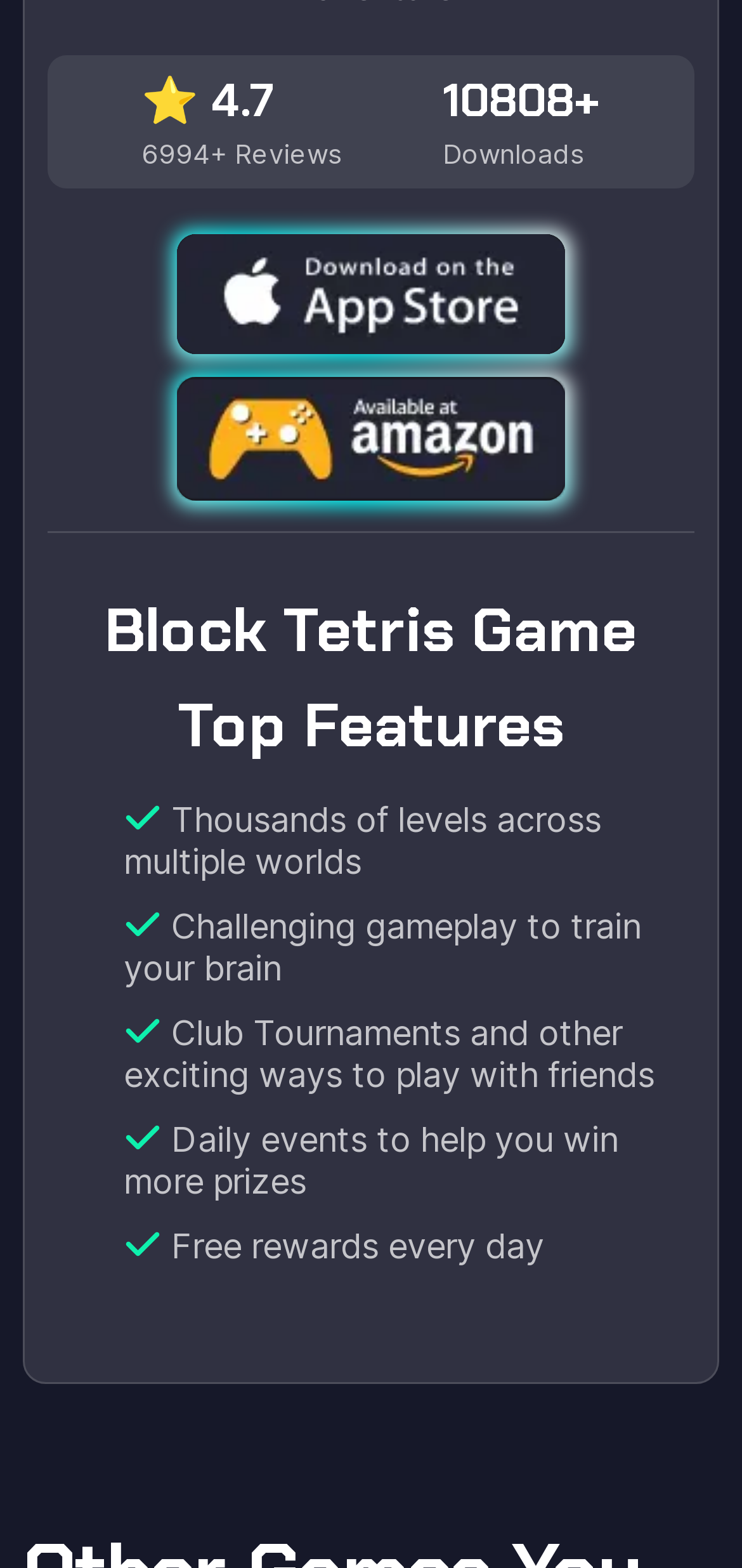How many columns of games are there?
Please provide a single word or phrase as your answer based on the screenshot.

3